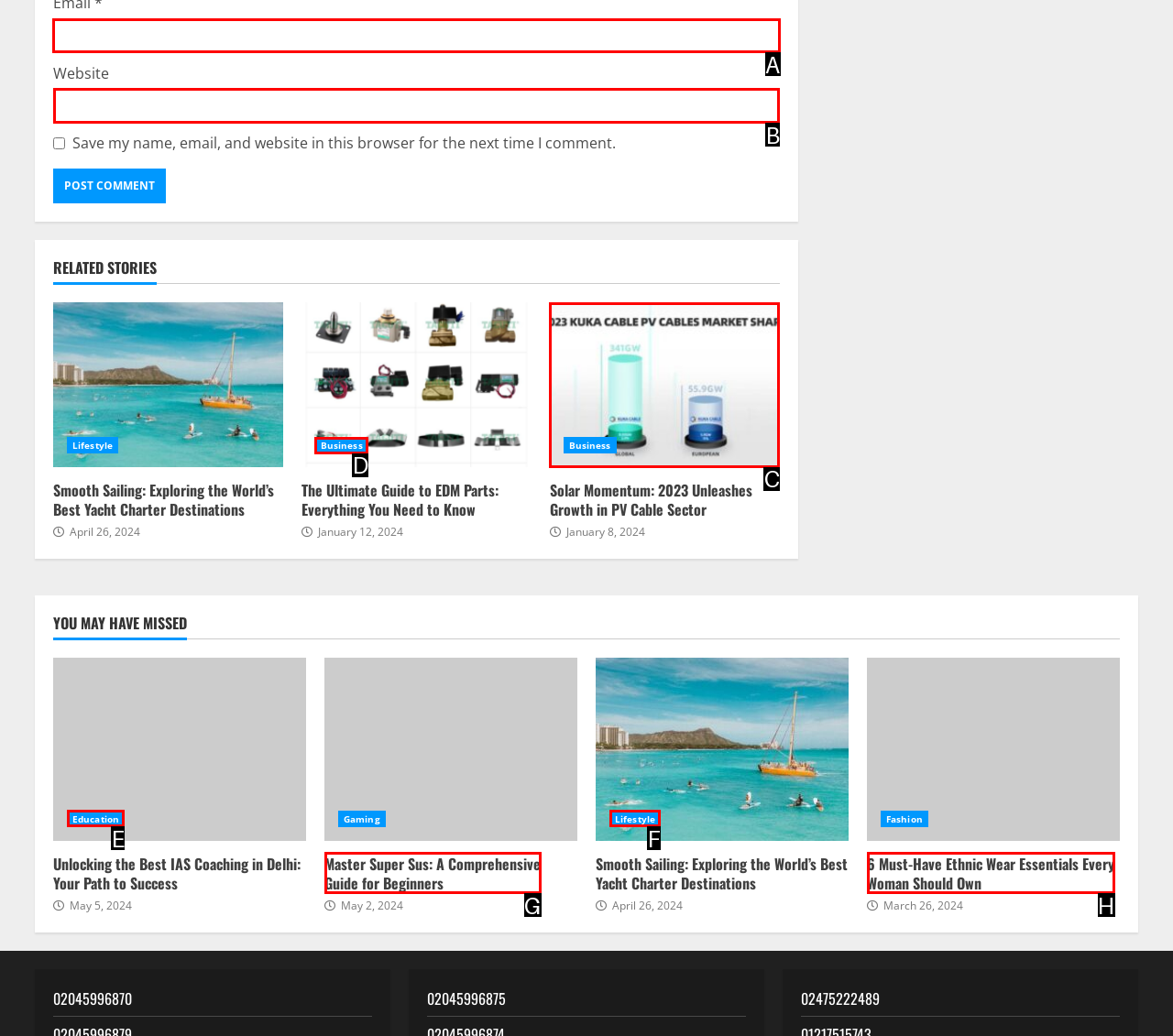Select the appropriate HTML element to click for the following task: Search for something
Answer with the letter of the selected option from the given choices directly.

None